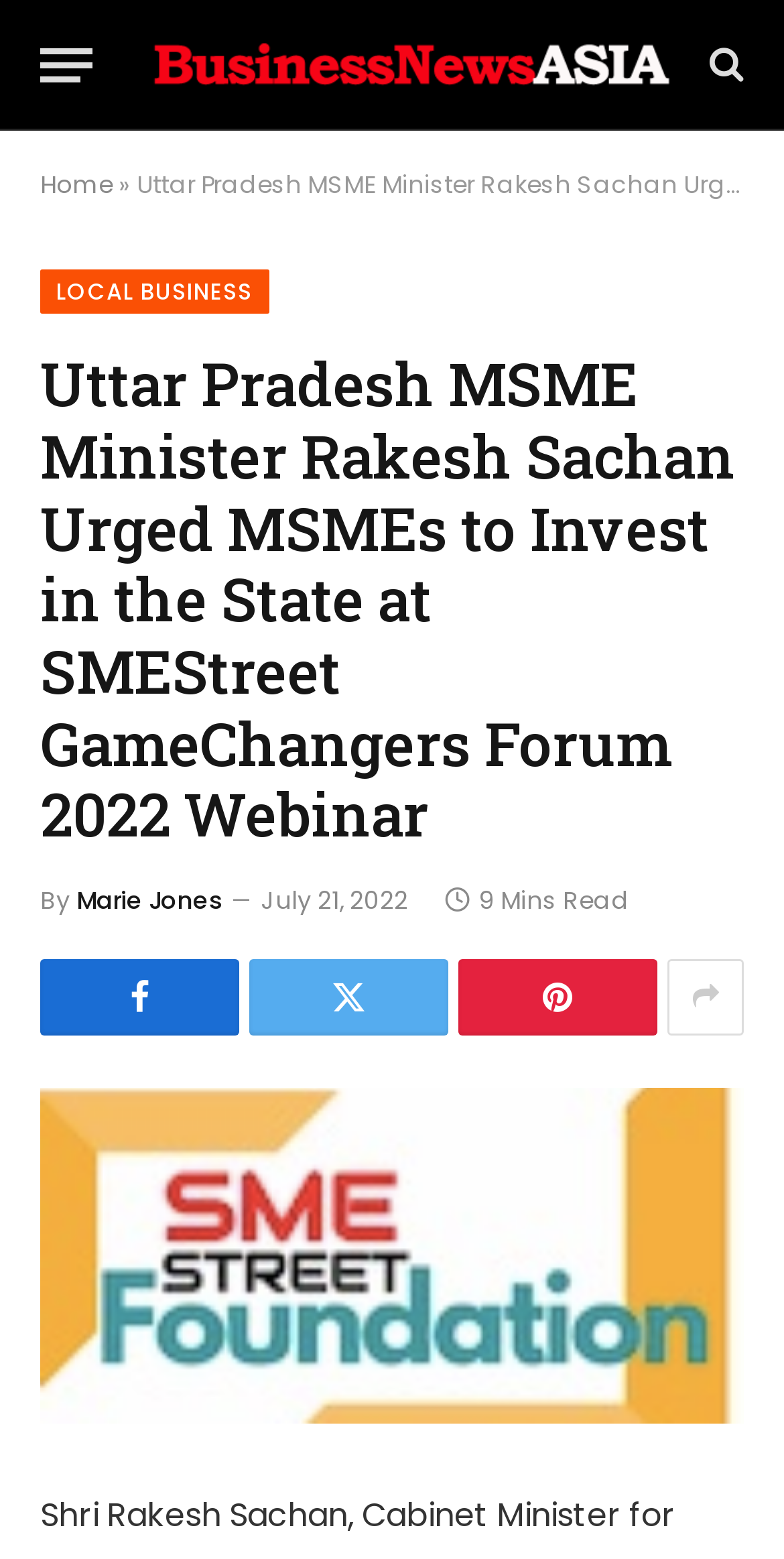Respond with a single word or phrase for the following question: 
What is the date of the article?

July 21, 2022